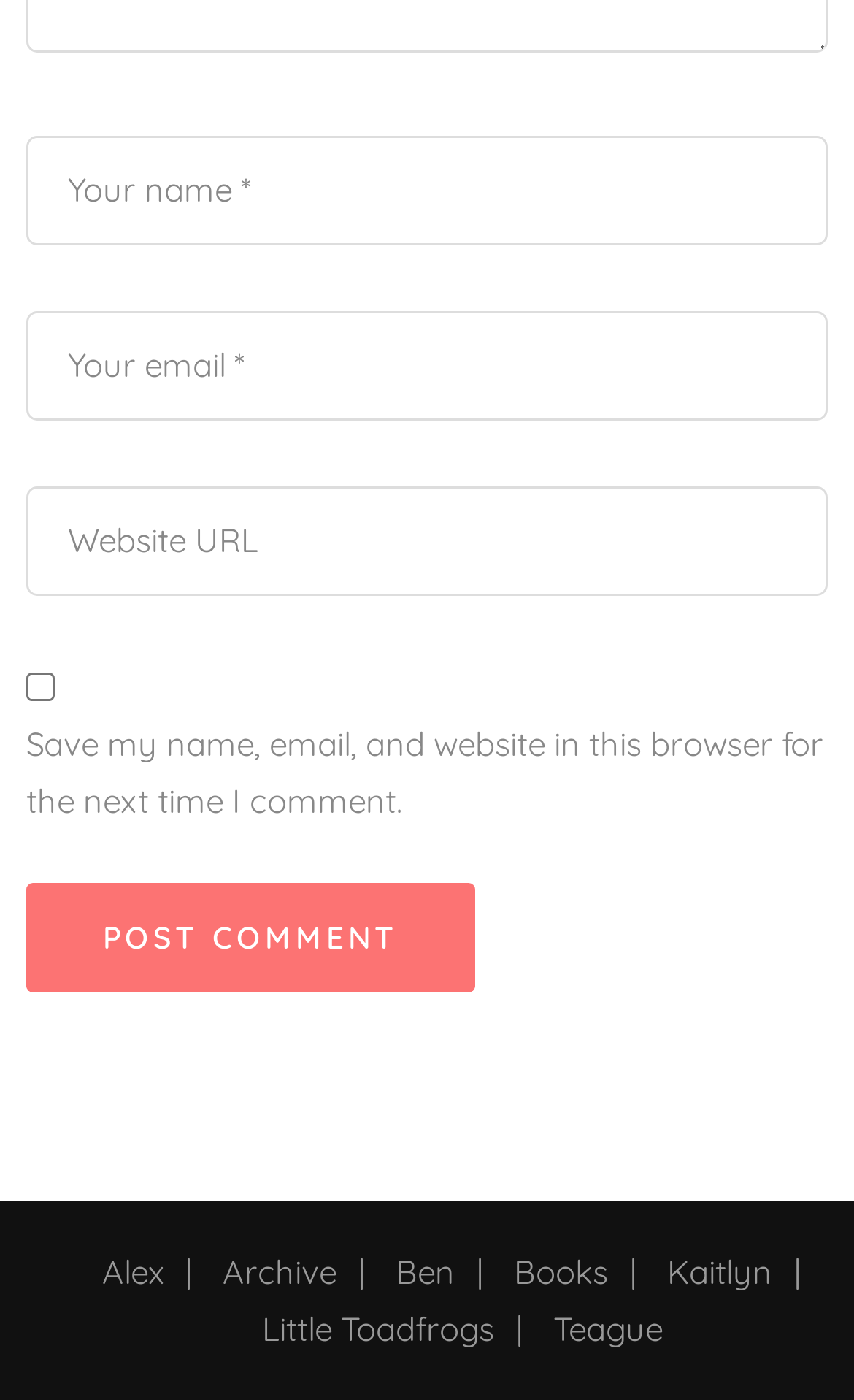Find the bounding box of the UI element described as: "Teague". The bounding box coordinates should be given as four float values between 0 and 1, i.e., [left, top, right, bottom].

[0.647, 0.934, 0.776, 0.964]